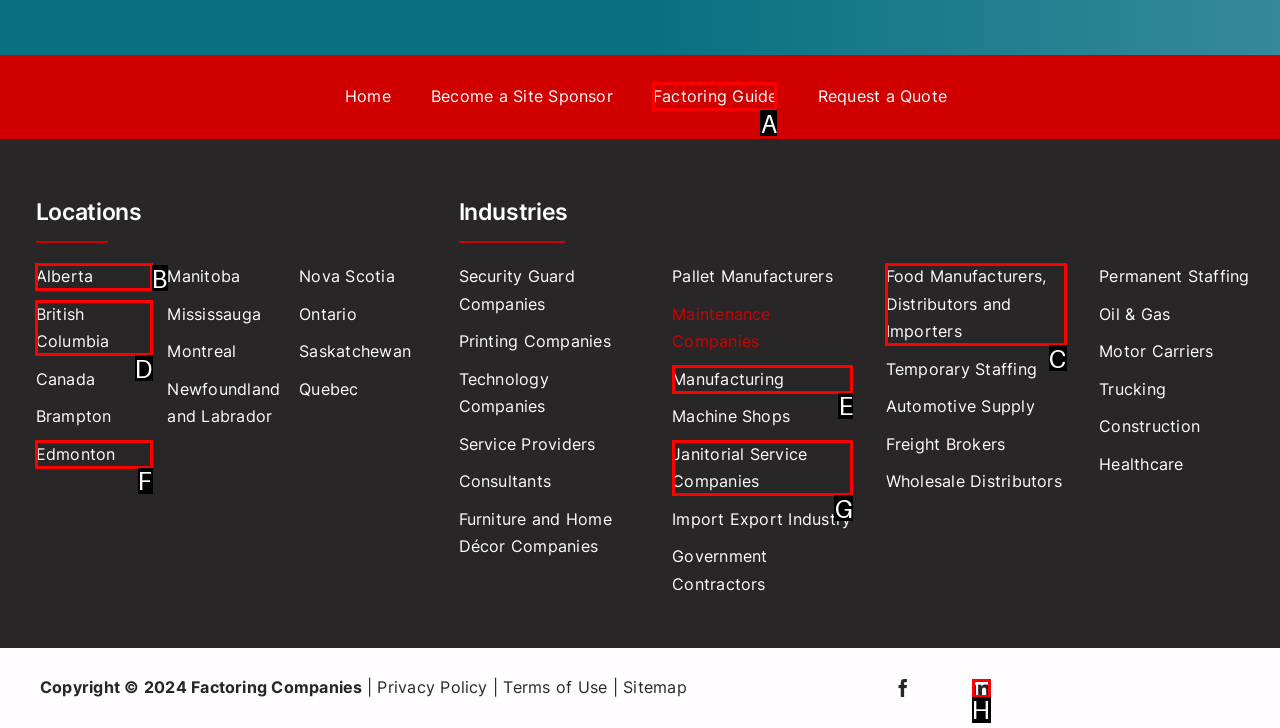Select the appropriate HTML element to click on to finish the task: Download Mortal Engines movie.
Answer with the letter corresponding to the selected option.

None